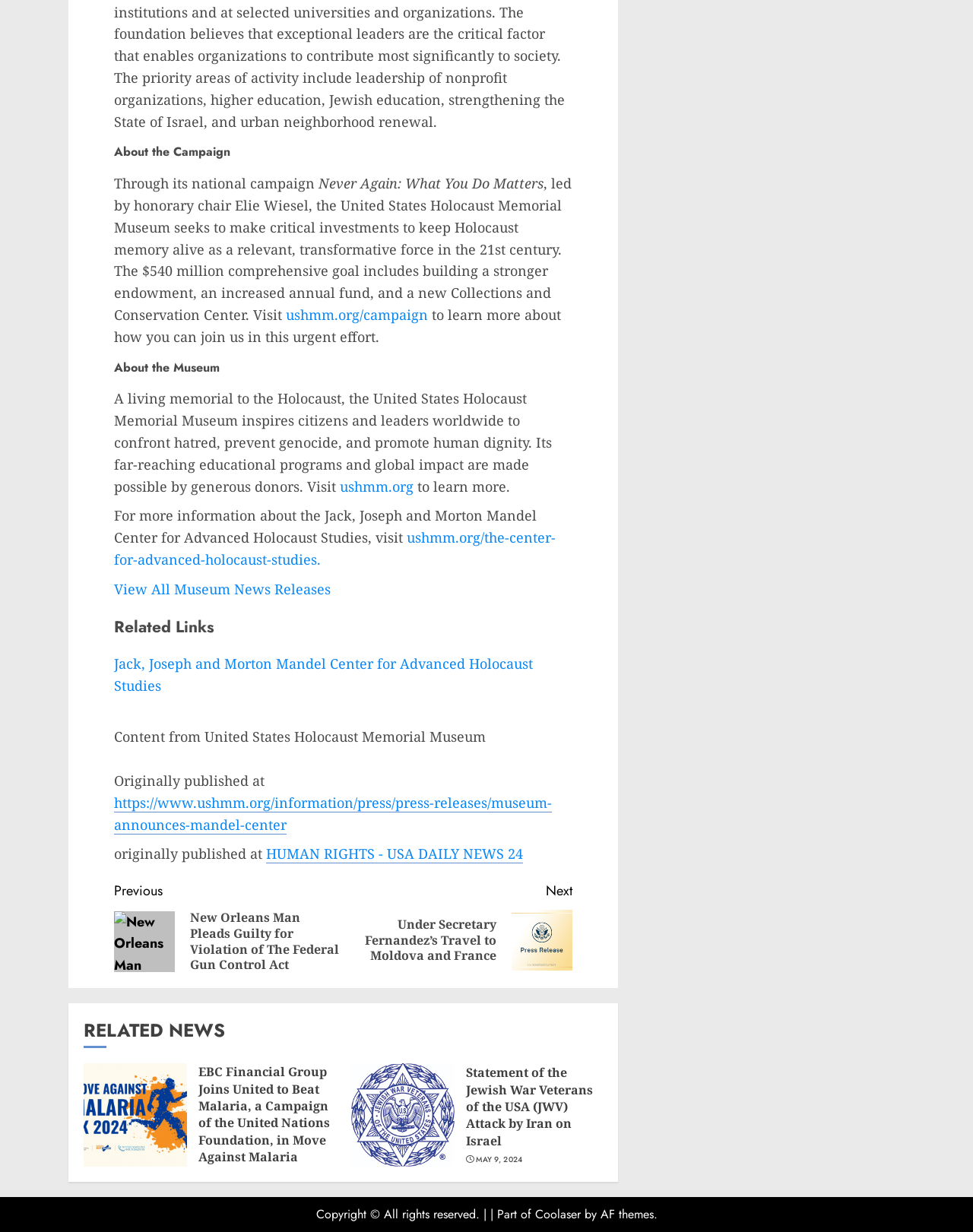Indicate the bounding box coordinates of the clickable region to achieve the following instruction: "read the previous post."

[0.117, 0.714, 0.353, 0.79]